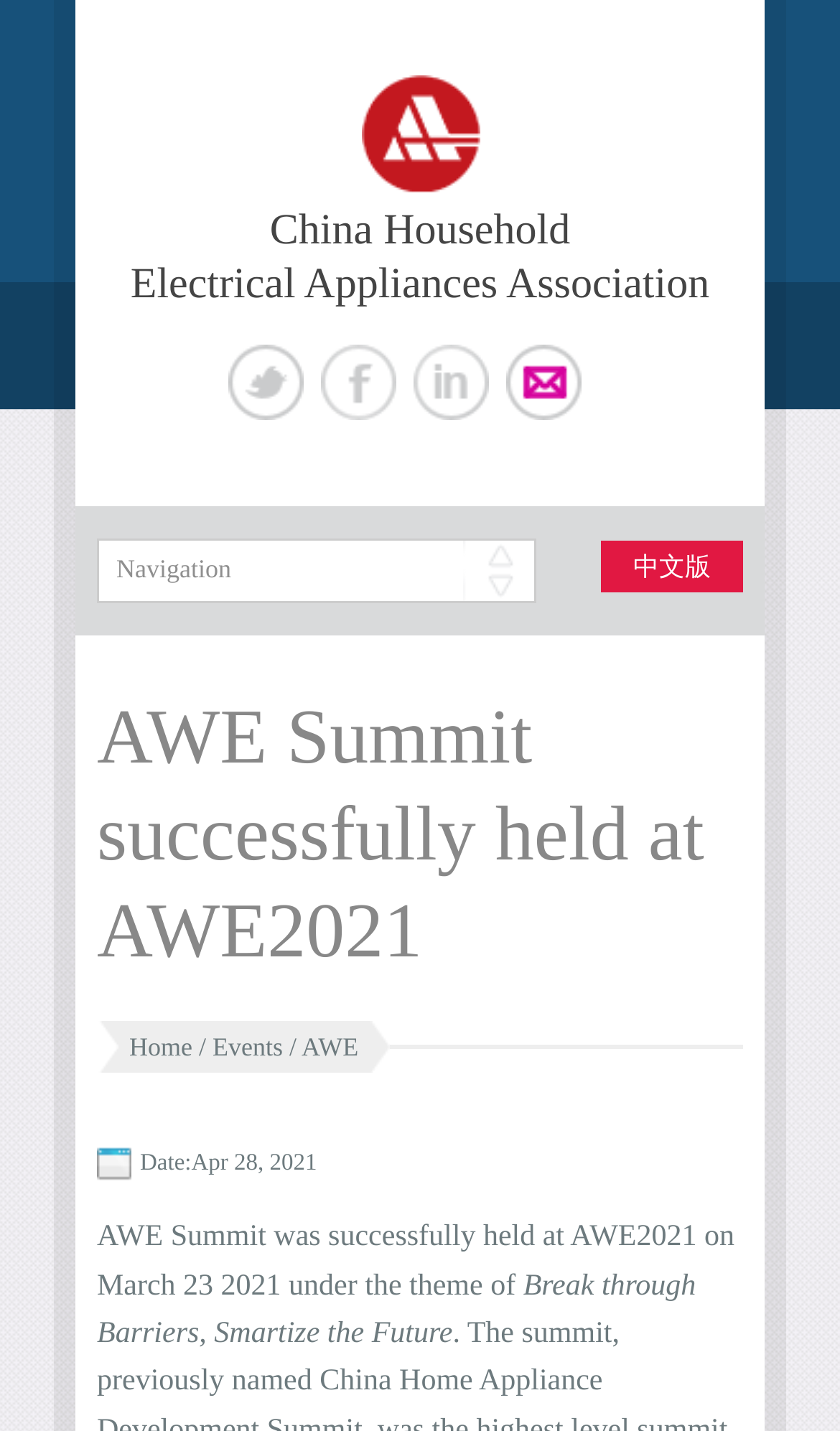Identify the bounding box coordinates of the region that needs to be clicked to carry out this instruction: "Go to Home page". Provide these coordinates as four float numbers ranging from 0 to 1, i.e., [left, top, right, bottom].

[0.154, 0.721, 0.229, 0.742]